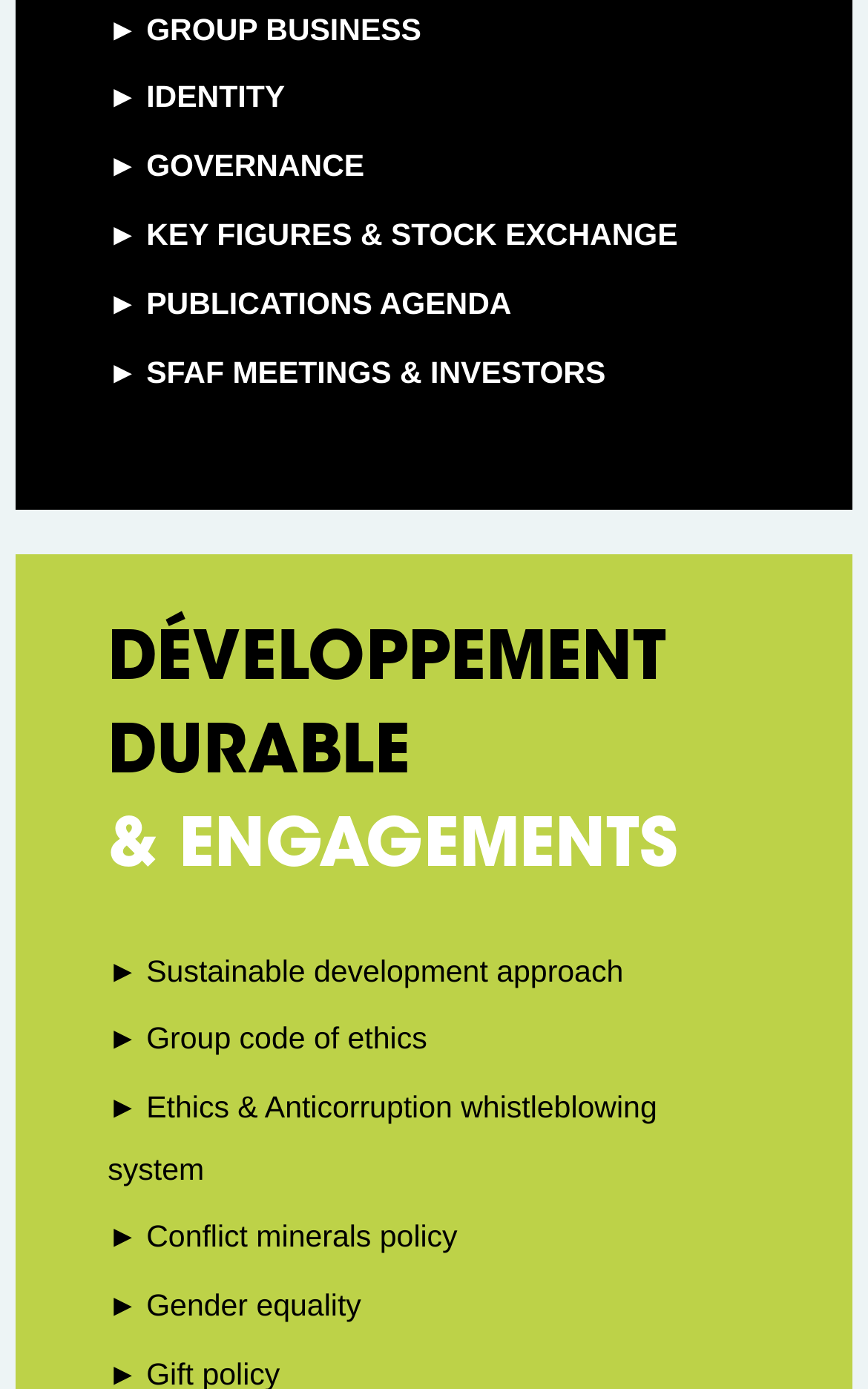What is the last link under 'DÉVELOPPEMENT DURABLE & ENGAGEMENTS'?
Answer the question with a single word or phrase by looking at the picture.

Gender equality